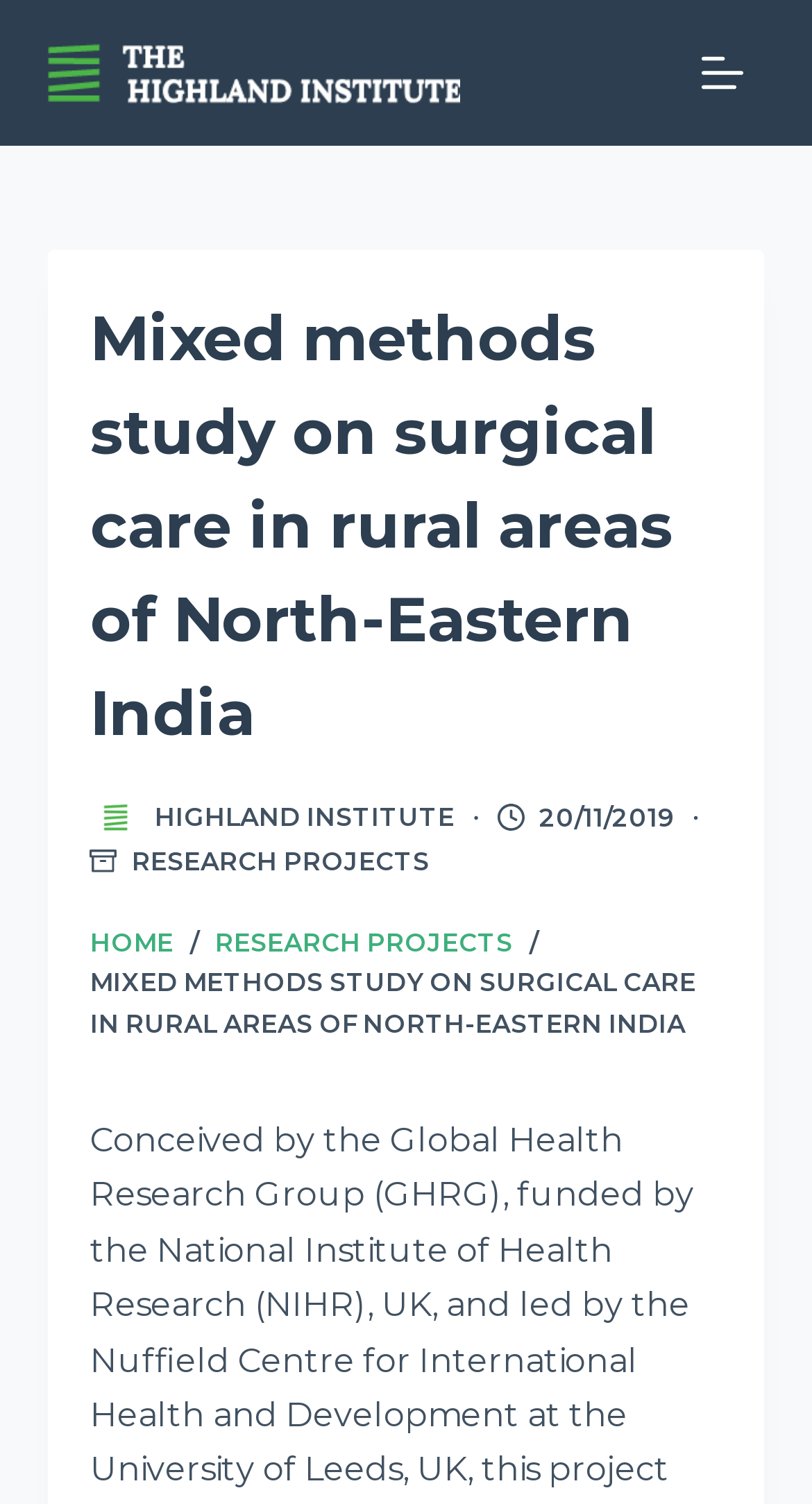Please find and report the primary heading text from the webpage.

Mixed methods study on surgical care in rural areas of North-Eastern India